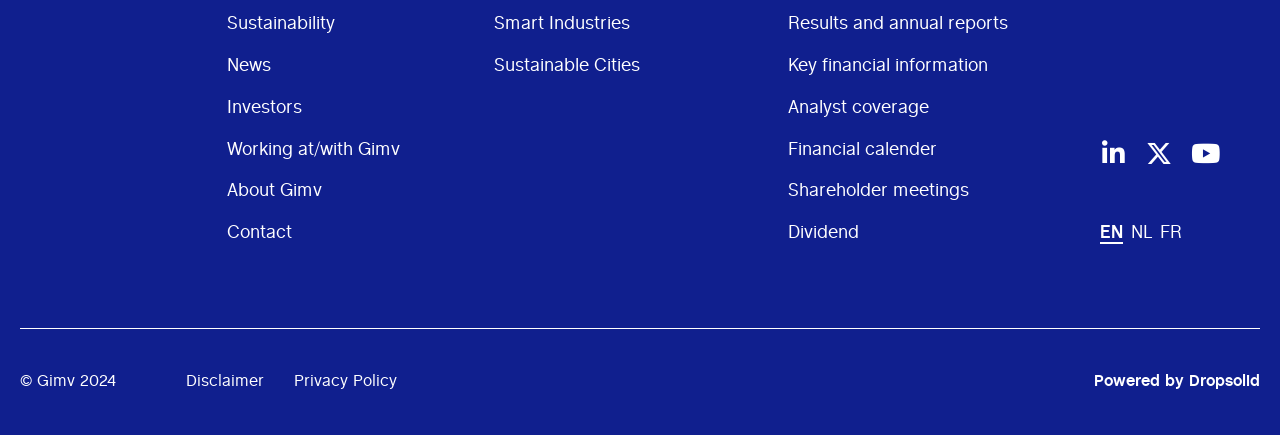Can you specify the bounding box coordinates for the region that should be clicked to fulfill this instruction: "View Results and annual reports".

[0.616, 0.023, 0.788, 0.112]